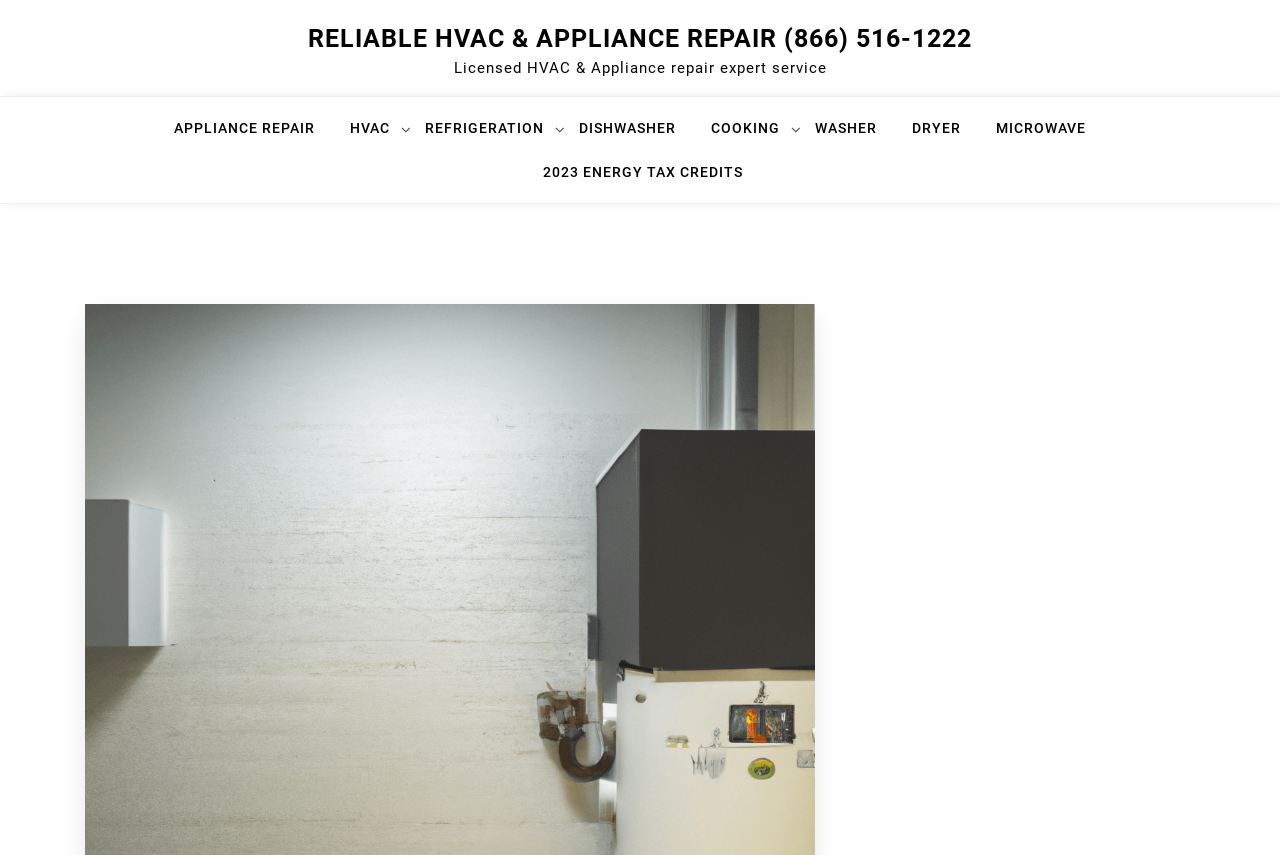Show the bounding box coordinates for the element that needs to be clicked to execute the following instruction: "Explore HVAC services". Provide the coordinates in the form of four float numbers between 0 and 1, i.e., [left, top, right, bottom].

[0.273, 0.135, 0.324, 0.186]